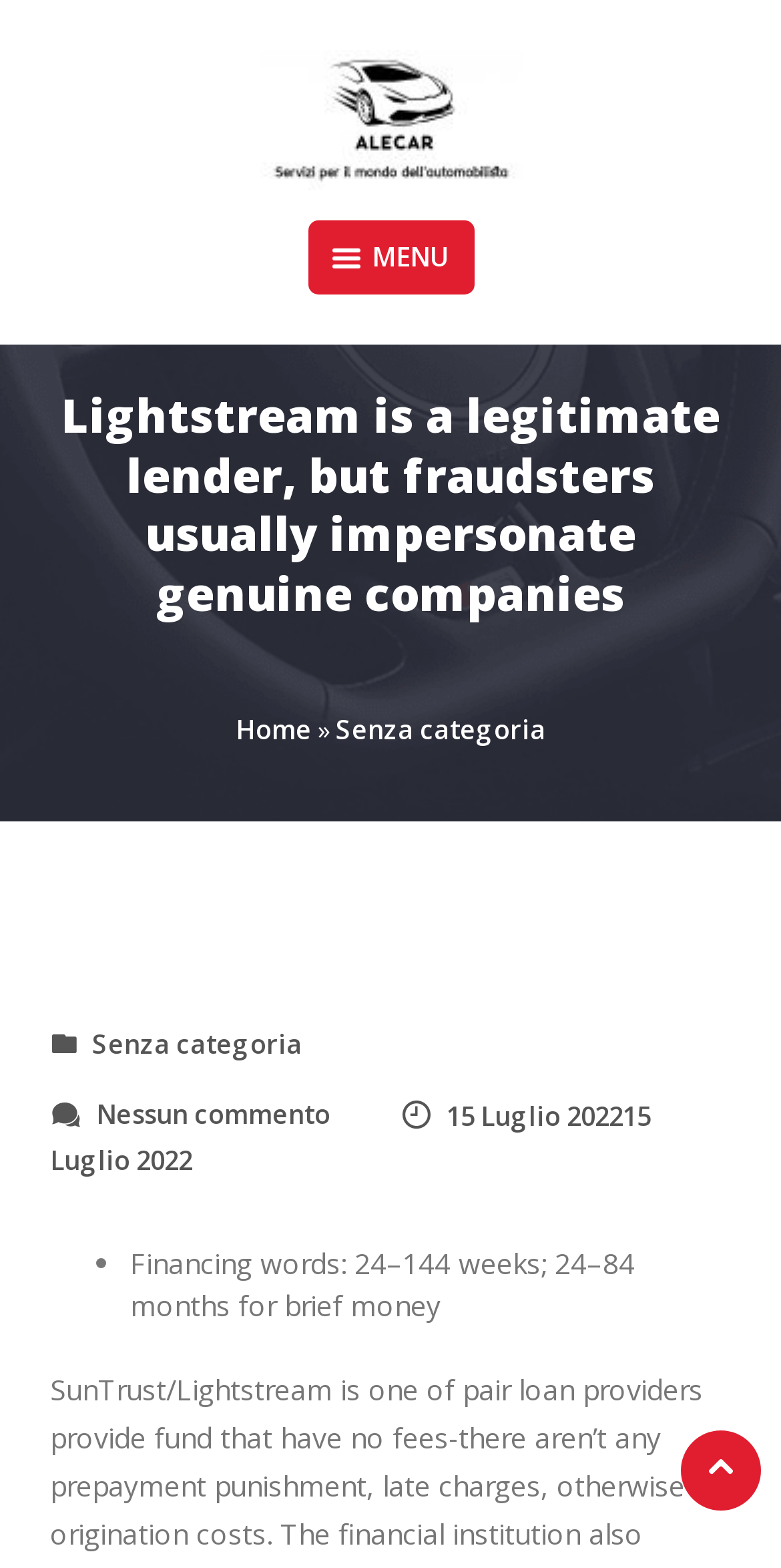What is the range of financing weeks?
Provide a thorough and detailed answer to the question.

The range of financing weeks is mentioned in the text 'Financing words: 24–144 weeks; 24–84 months for brief money', which is located below the breadcrumbs navigation.